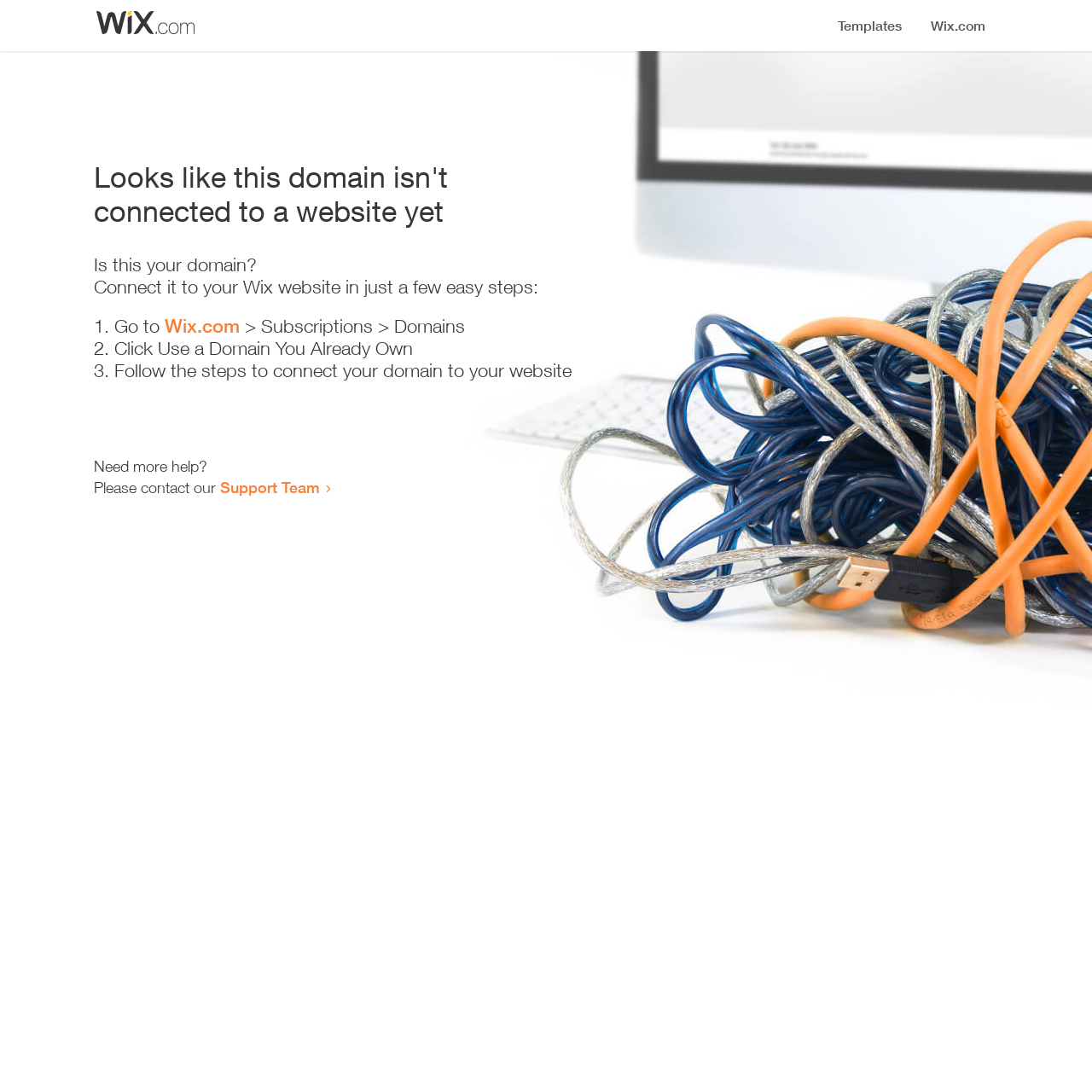What is the first step to connect the domain to a website?
Using the picture, provide a one-word or short phrase answer.

Go to Wix.com